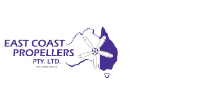What is the shape illustrated alongside the outline of Australia?
Using the image, provide a detailed and thorough answer to the question.

The illustration to the left of the text features a propeller alongside the outline of Australia, symbolizing the company's focus on propeller solutions in the region, which is a key aspect of their visual identity.